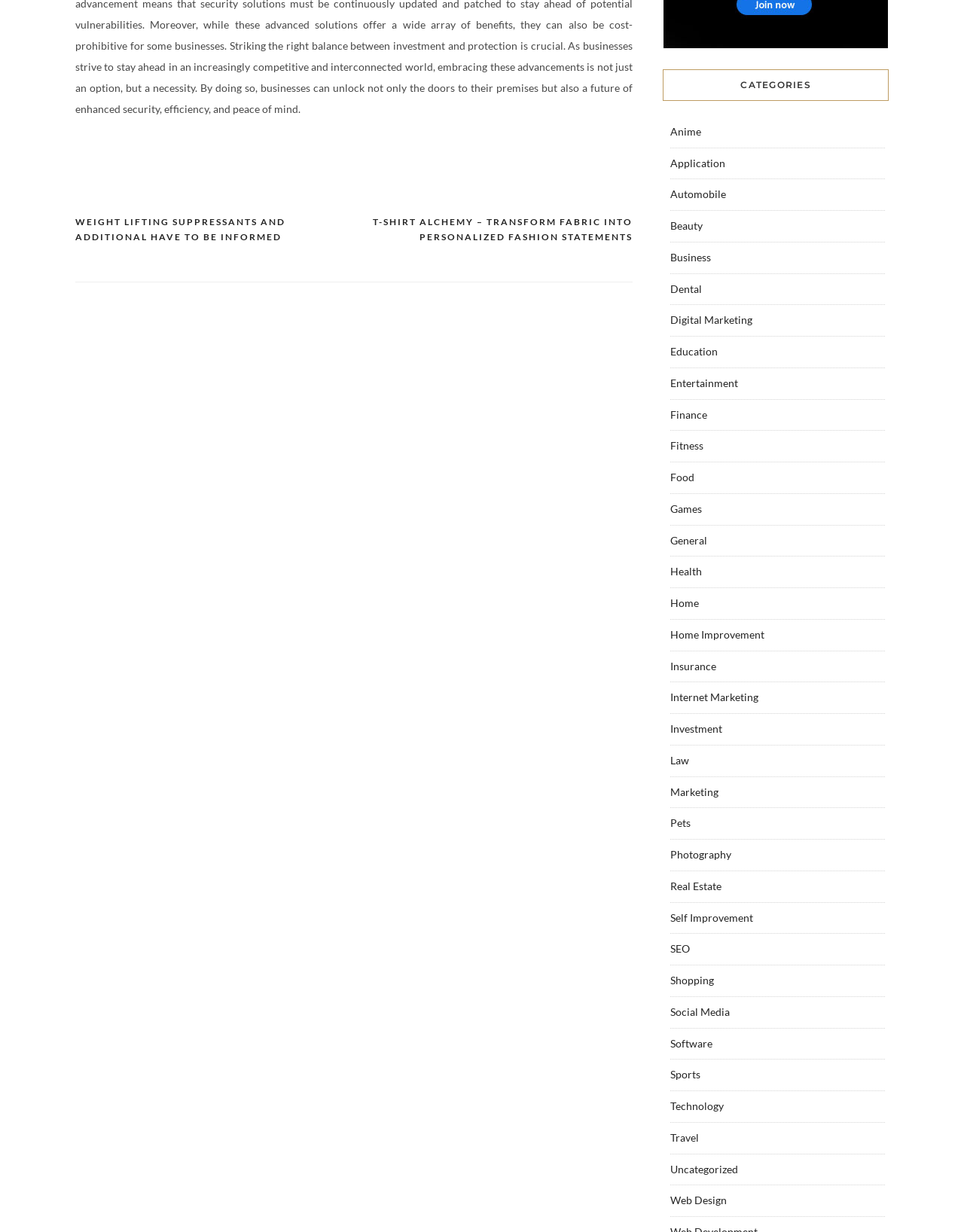What is the category of 'T-SHIRT ALCHEMY'?
Provide an in-depth and detailed answer to the question.

The link 'T-SHIRT ALCHEMY – TRANSFORM FABRIC INTO PERSONALIZED FASHION STATEMENTS' is not categorized under any of the categories listed on the webpage, so it can be inferred that it belongs to the 'Uncategorized' category.